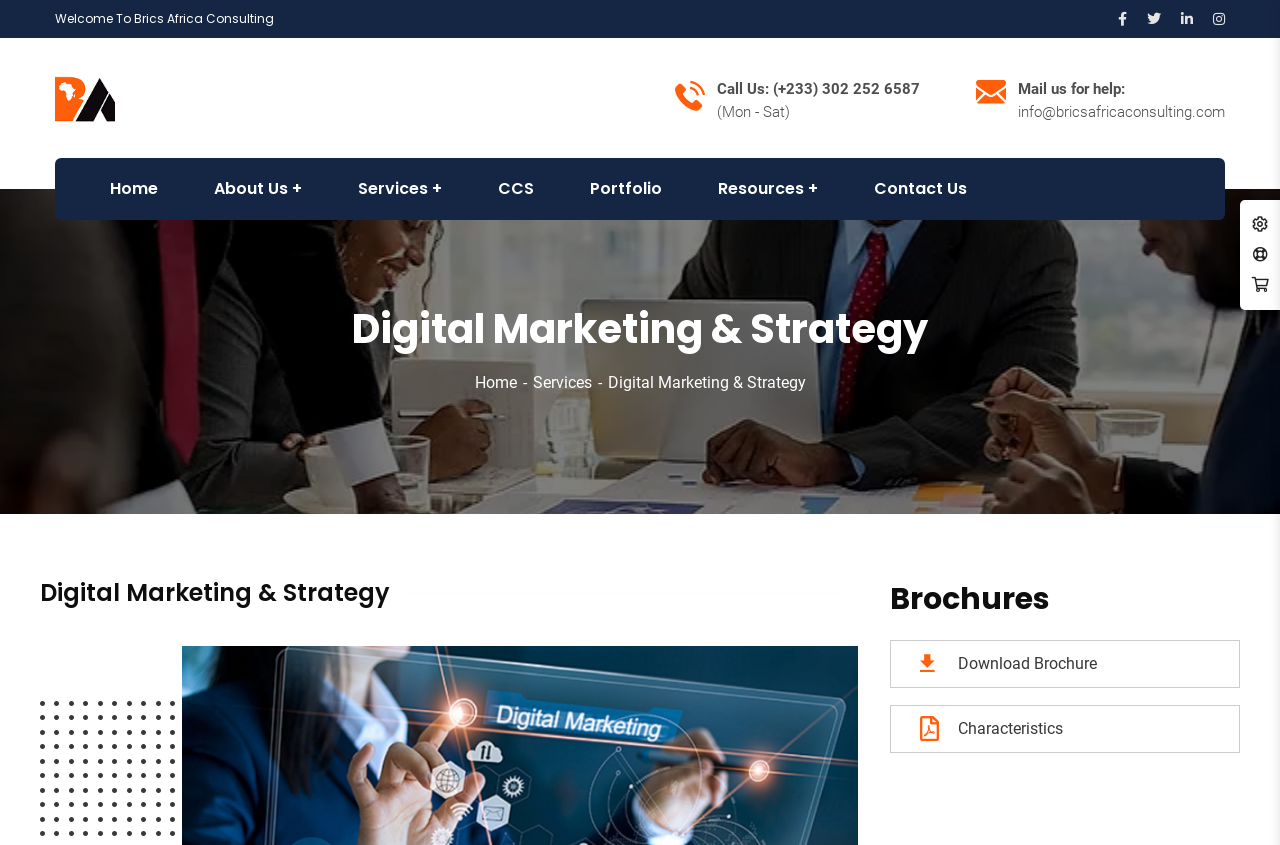Can you look at the image and give a comprehensive answer to the question:
What is the phone number for calling?

I found the phone number in the middle section of the webpage, which is (+233) 302 252 6587, labeled as 'Call Us'.